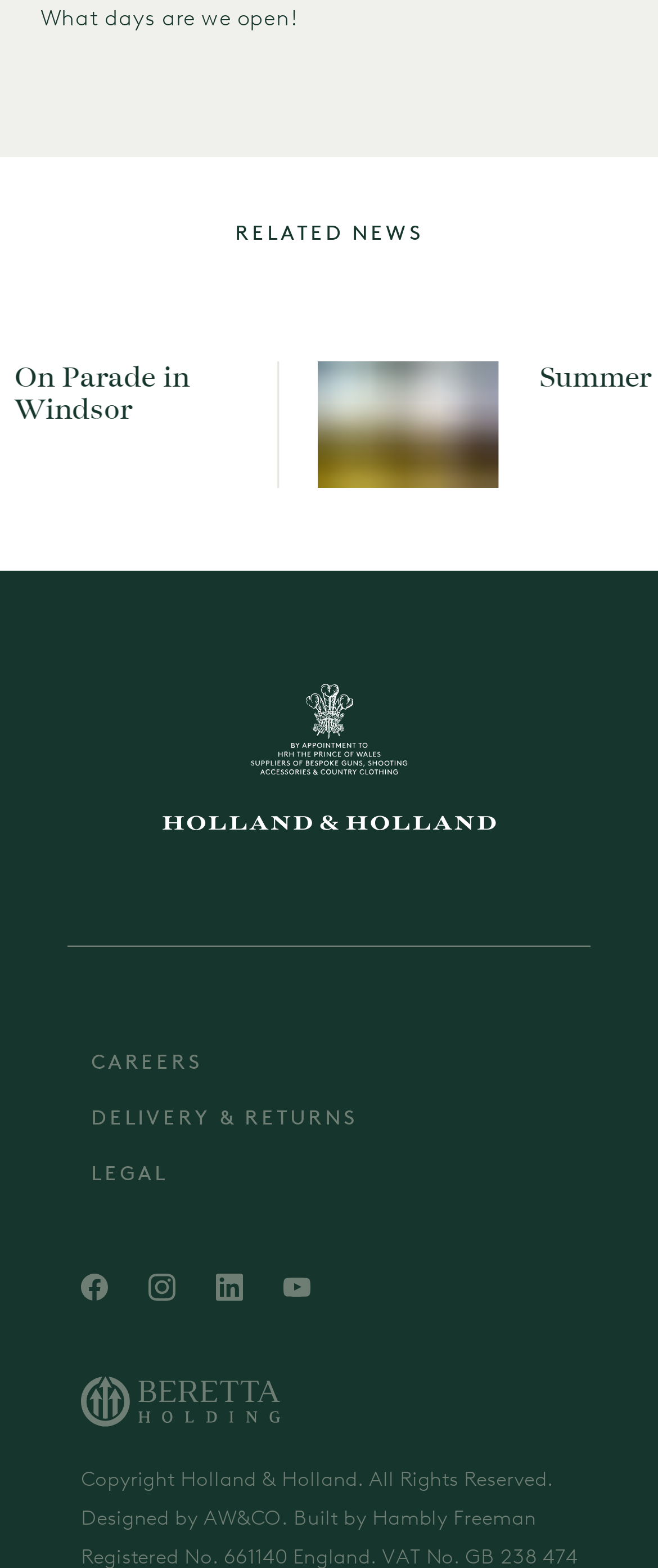Kindly respond to the following question with a single word or a brief phrase: 
What is the topic of the news section?

Summer Shoot